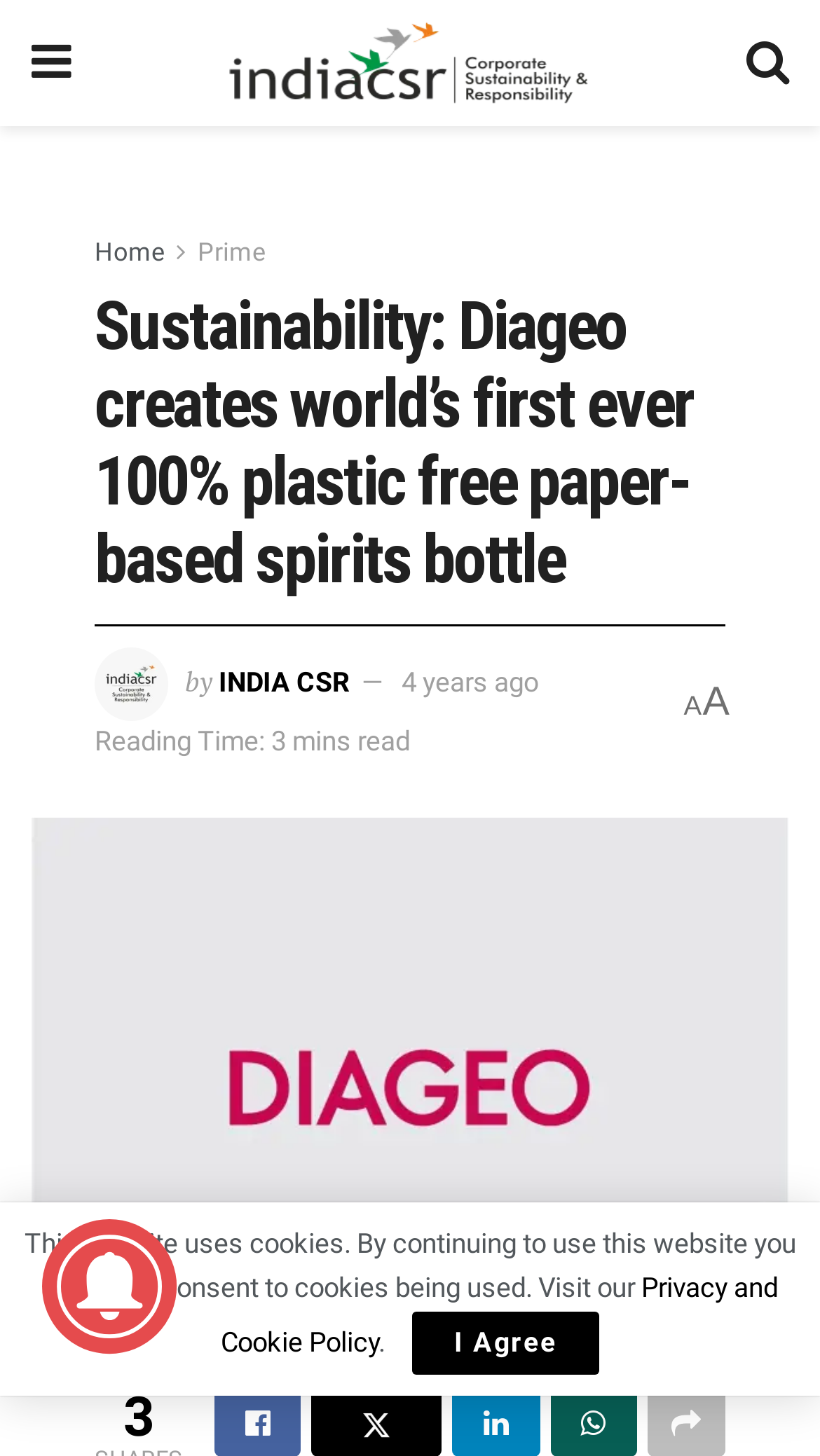Explain the webpage in detail.

The webpage is about Diageo's creation of the world's first 100% plastic-free paper-based spirits bottle. At the top left corner, there is a small icon and a link to "India CSR". On the top right corner, there is another icon. Below these icons, there are links to "Home" and "Prime" on the left side, and a heading that summarizes the main topic of the webpage.

Below the heading, there is an image related to India CSR, followed by text "by" and a link to "INDIA CSR". Next to it, there is a link indicating the article was posted "4 years ago". On the same line, there is a text stating "Reading Time: 3 mins read".

On the right side of the page, there is a large image that takes up most of the width. At the bottom of the page, there is a small image and a text stating "This website uses cookies..." followed by a link to "Privacy and Cookie Policy" and a button "I Agree". There is also a small image on the bottom left corner.